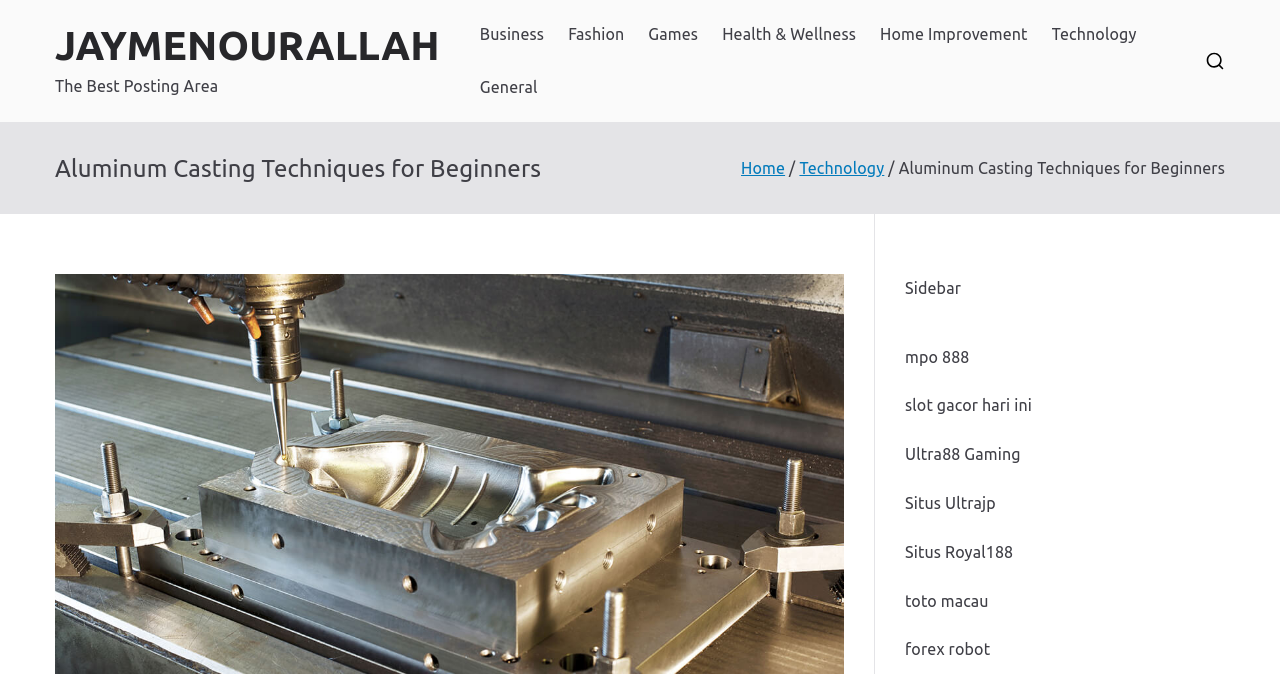Locate the bounding box coordinates of the area that needs to be clicked to fulfill the following instruction: "Check out the 'Ultra88 Gaming' link". The coordinates should be in the format of four float numbers between 0 and 1, namely [left, top, right, bottom].

[0.707, 0.66, 0.797, 0.687]